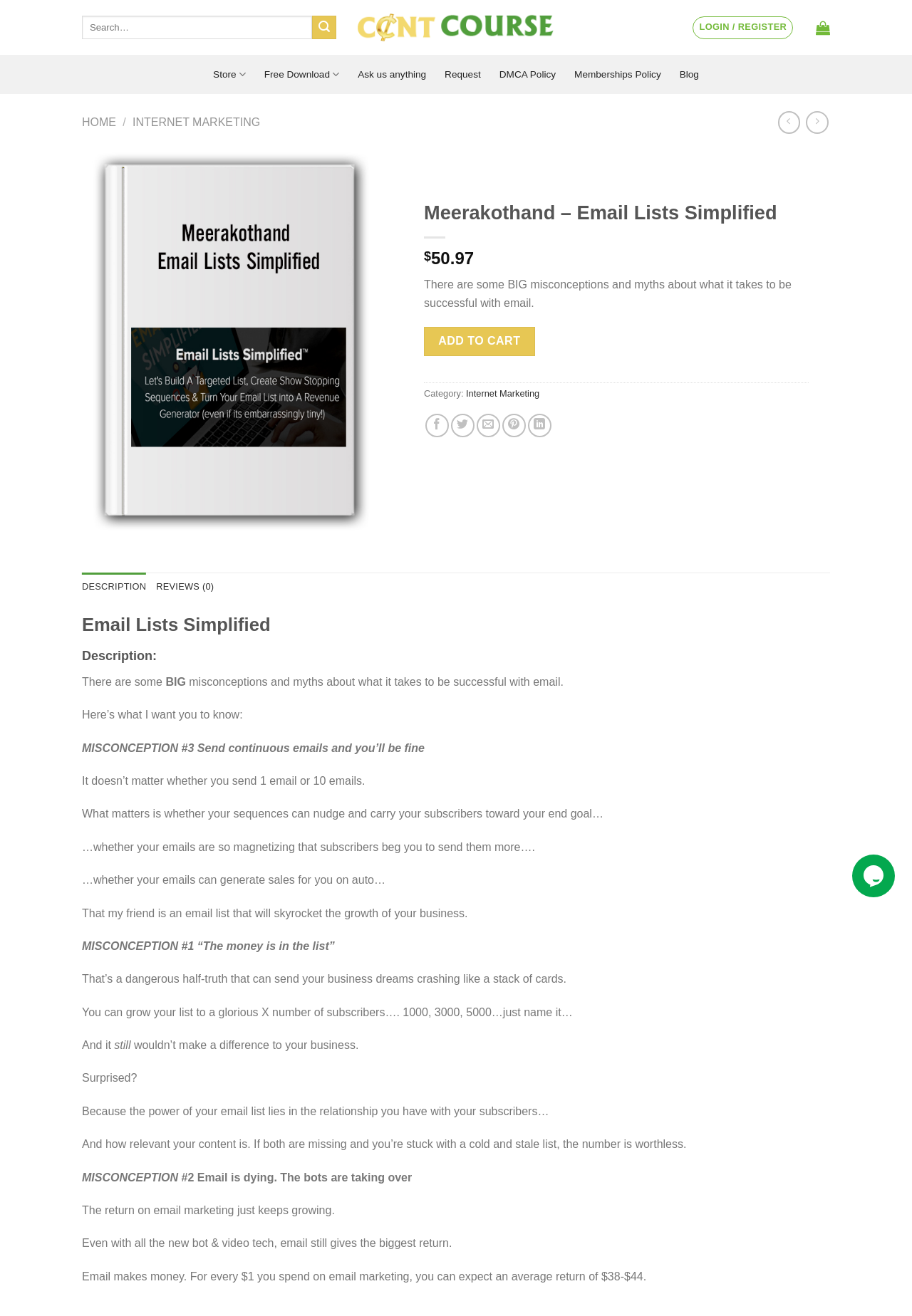Determine the bounding box for the described HTML element: "Ask us anything". Ensure the coordinates are four float numbers between 0 and 1 in the format [left, top, right, bottom].

[0.392, 0.047, 0.467, 0.066]